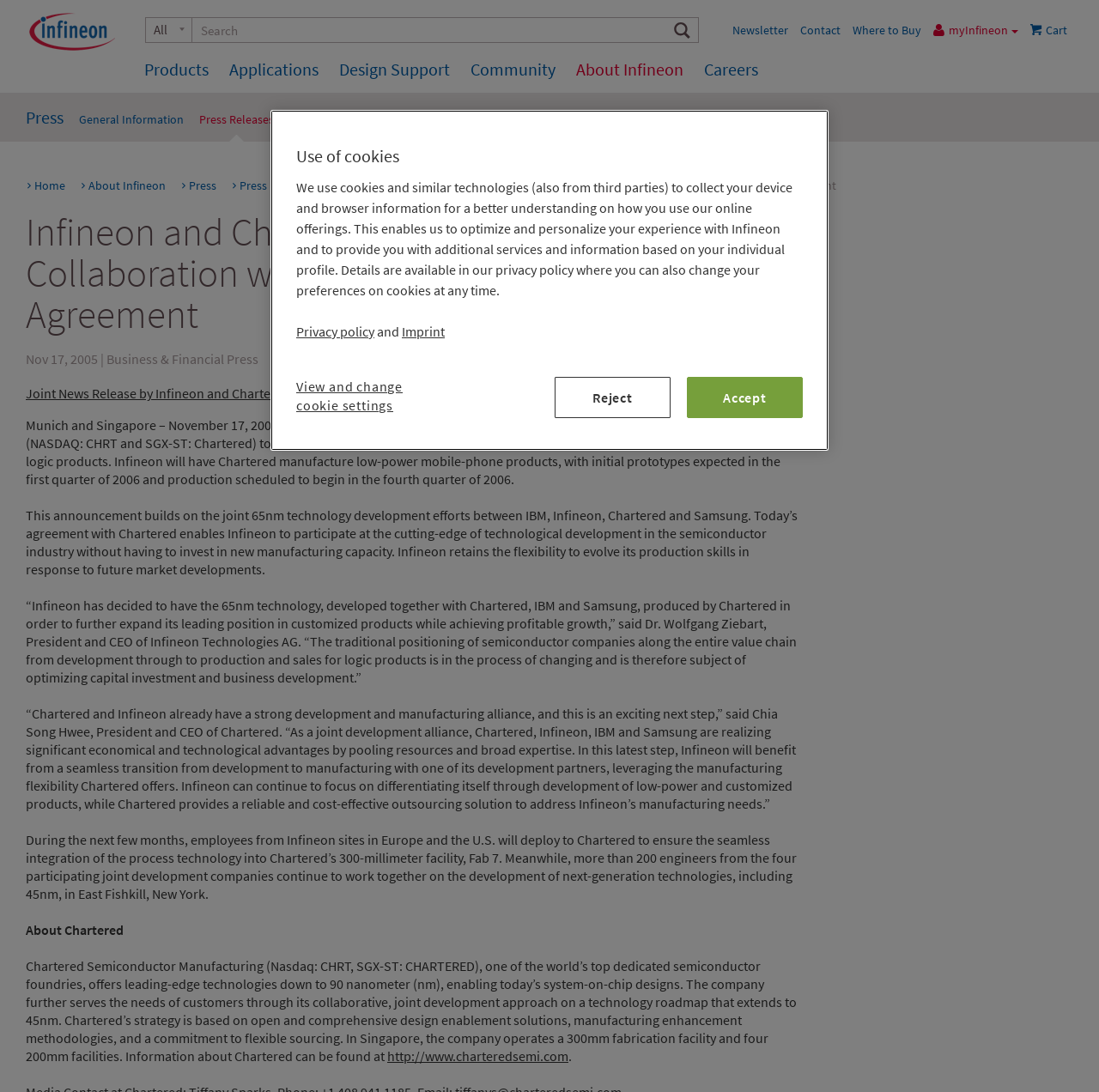What is the location of Chartered's 300-millimeter facility?
From the screenshot, supply a one-word or short-phrase answer.

Fab 7